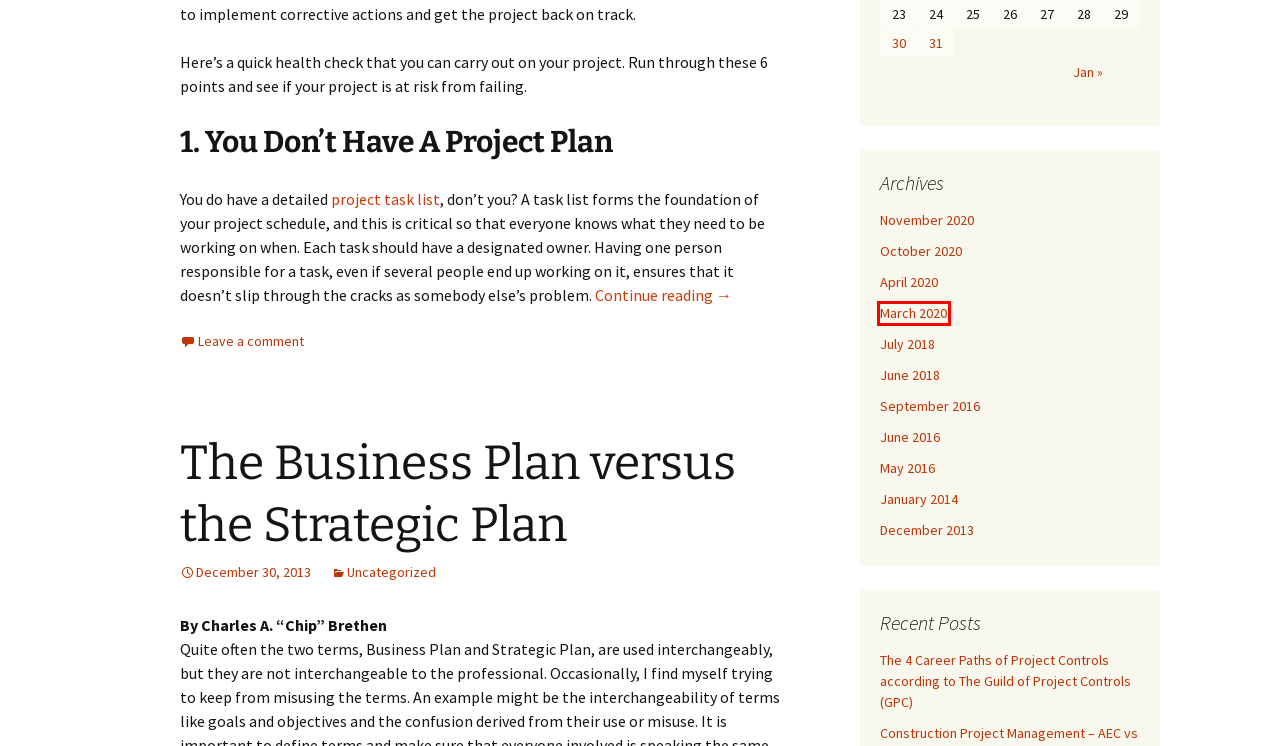Review the screenshot of a webpage which includes a red bounding box around an element. Select the description that best fits the new webpage once the element in the bounding box is clicked. Here are the candidates:
A. January | 2014 | BizvillePM
B. 30 | December | 2013 | BizvillePM
C. September | 2016 | BizvillePM
D. May | 2016 | BizvillePM
E. October | 2020 | BizvillePM
F. The Business Plan versus the Strategic Plan | BizvillePM
G. March | 2020 | BizvillePM
H. July | 2018 | BizvillePM

G